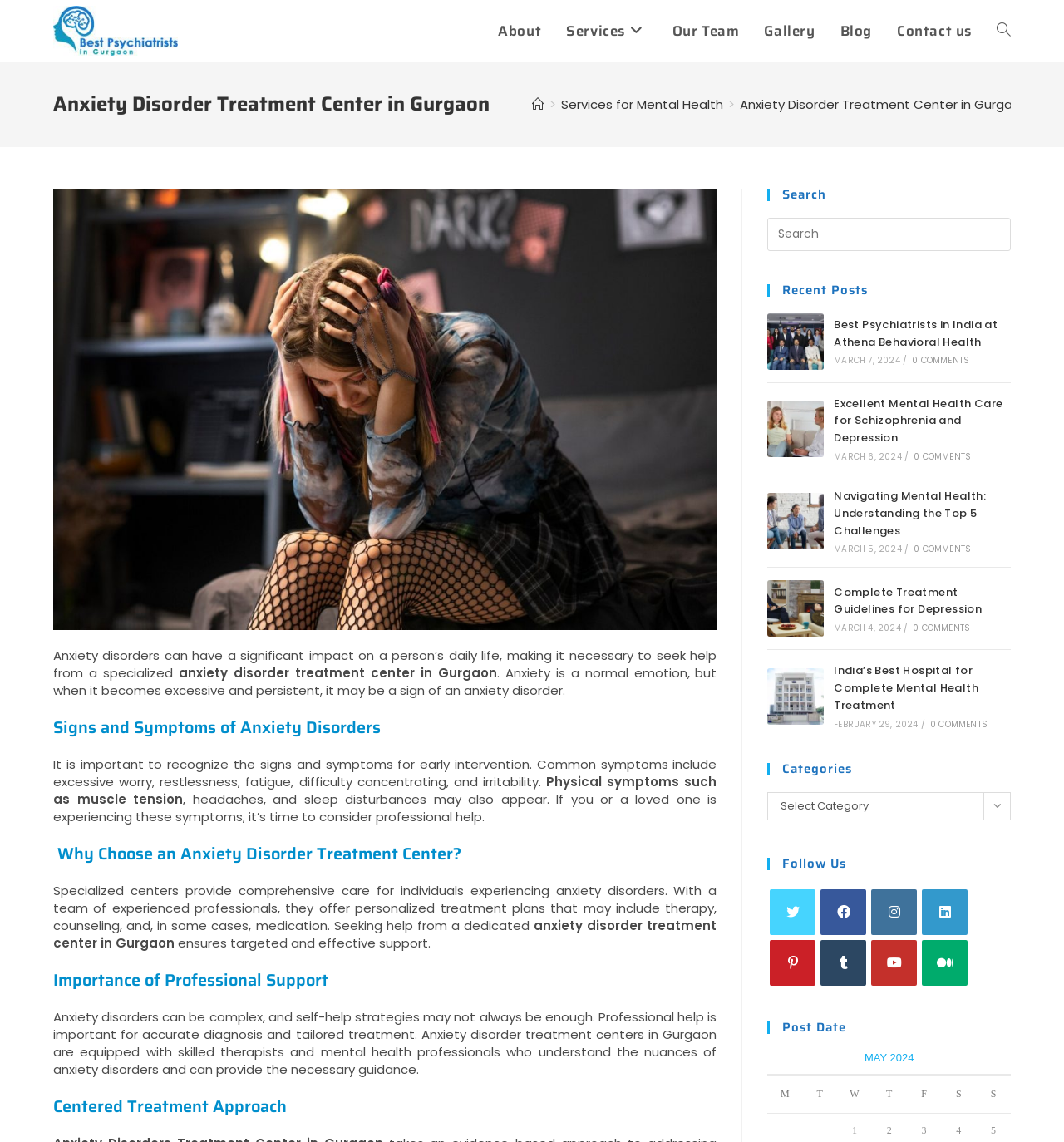Provide an in-depth caption for the elements present on the webpage.

This webpage is about an anxiety disorder treatment center in Gurgaon. At the top, there is a logo of "Best-Psychiatrists" on the left side, and a navigation menu with links to "About", "Services", "Our Team", "Gallery", "Blog", "Contact us", and "Toggle website search" on the right side. 

Below the navigation menu, there is a header section with a heading "Anxiety Disorder Treatment Center in Gurgaon" and a breadcrumbs navigation with links to "Home", "Services for Mental Health", and the current page. 

The main content of the webpage is divided into several sections. The first section has a heading "Anxiety Treatment Center Best Psychiatrists in Gurgaon" and an image. Below the image, there are three paragraphs of text discussing anxiety disorders, their impact on daily life, and the importance of seeking help from a specialized anxiety disorder treatment center.

The next section has a heading "Signs and Symptoms of Anxiety Disorders" and a paragraph of text describing the common symptoms of anxiety disorders. 

The following section has a heading "Why Choose an Anxiety Disorder Treatment Center?" and a paragraph of text explaining the benefits of seeking help from a specialized center.

The subsequent sections have headings "Importance of Professional Support", "Centered Treatment Approach", and each has a paragraph of text discussing the importance of professional help and the treatment approach of the center.

On the right side of the webpage, there is a search box and a section with recent posts, including links to four articles with images and dates. Below the recent posts, there are sections for categories and follow us, with links to social media platforms.

Overall, the webpage provides information about anxiety disorders, their treatment, and the services offered by the anxiety disorder treatment center in Gurgaon.